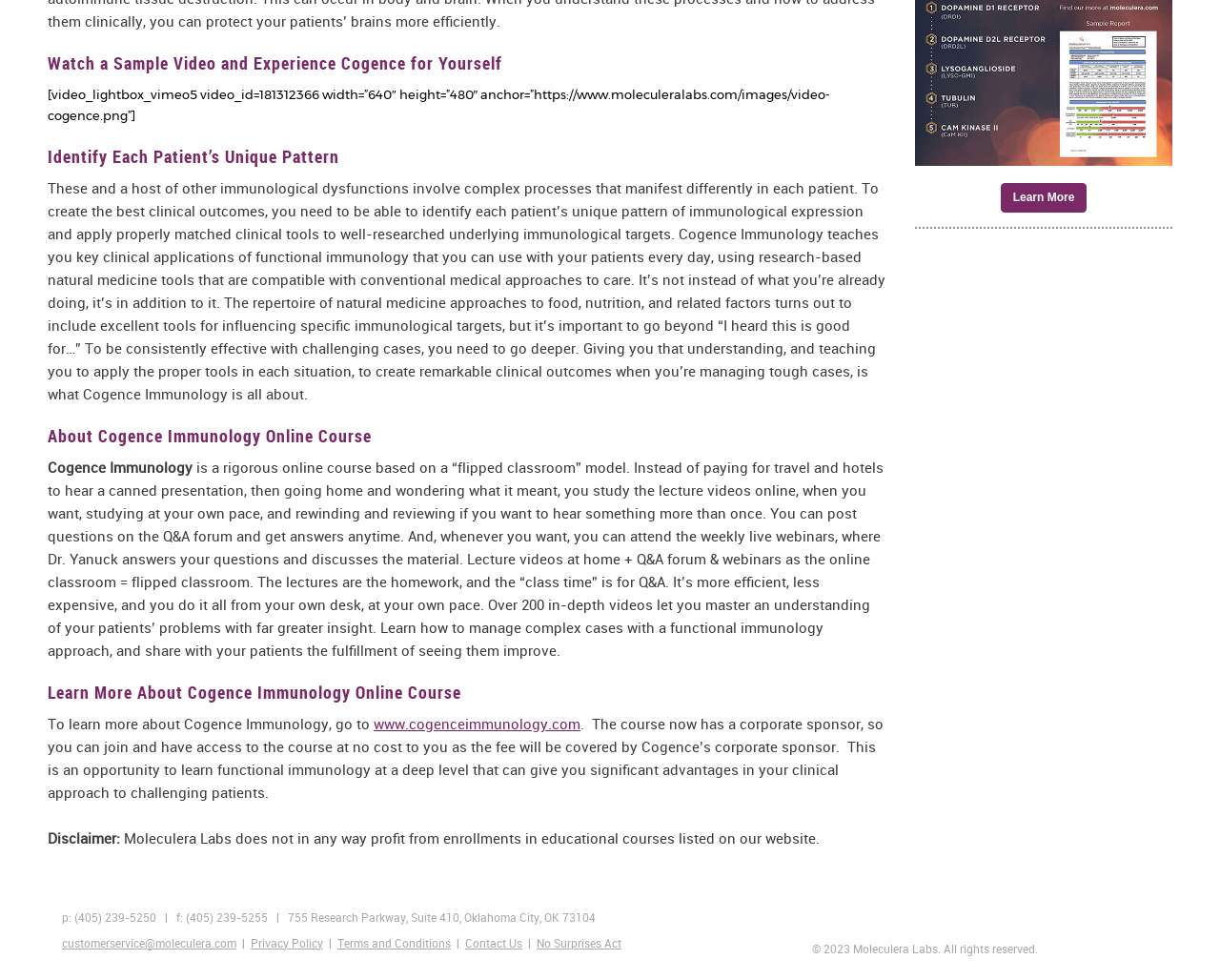Highlight the bounding box coordinates of the element you need to click to perform the following instruction: "Watch a sample video."

[0.039, 0.088, 0.681, 0.125]